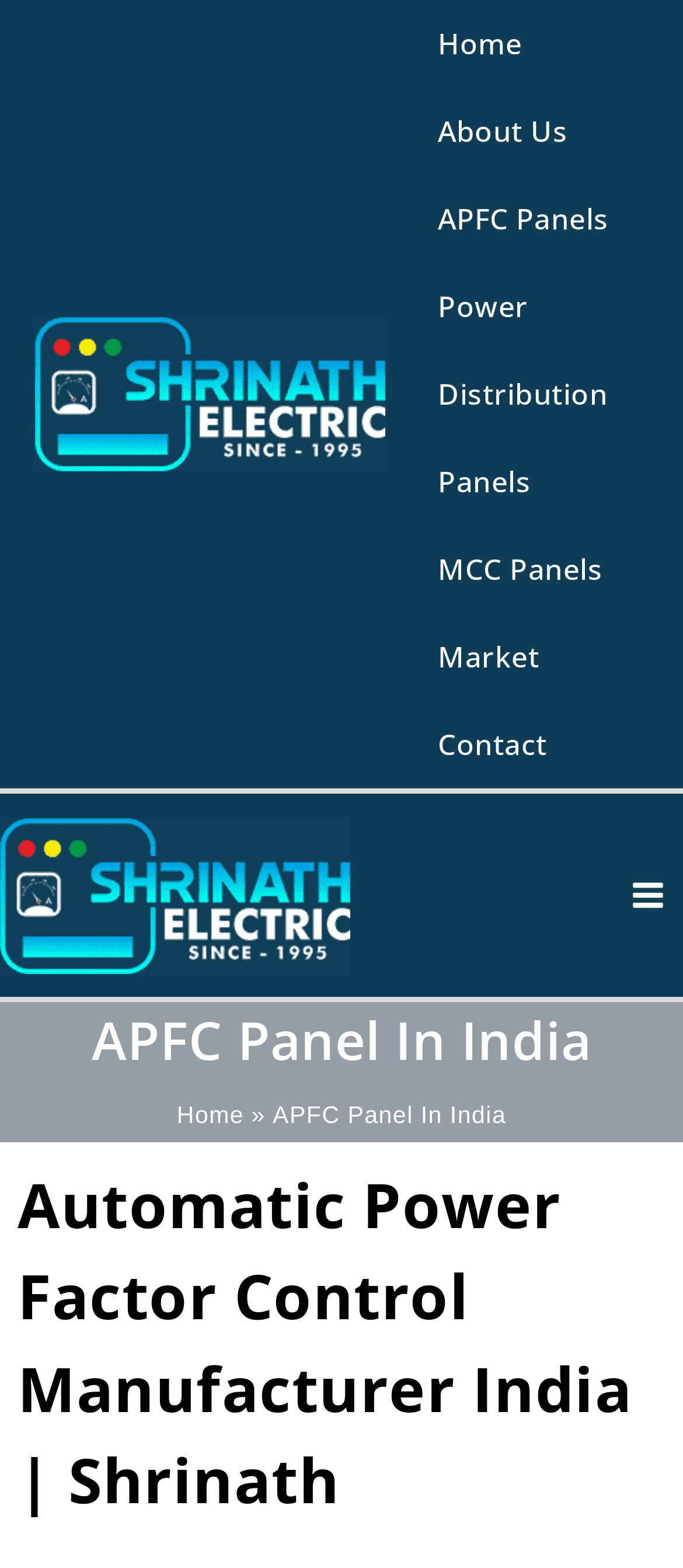Analyze the image and provide a detailed answer to the question: What is the logo of the company?

I found the logo by looking at the top-left corner of the webpage, where there is a link and an image with the same description 'Shrinath Electric Logo'. This suggests that the logo is a visual representation of the company's brand.